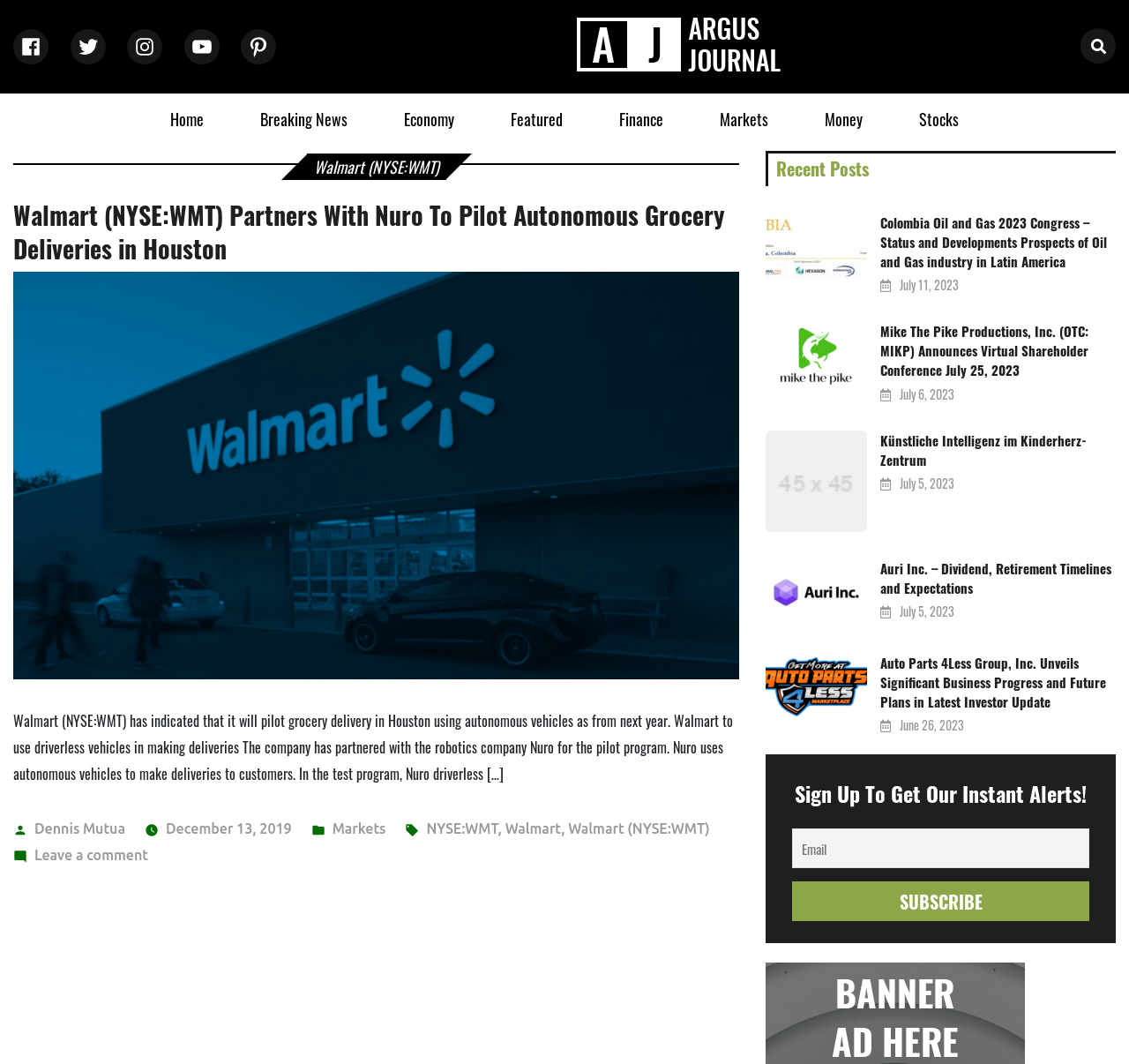Utilize the information from the image to answer the question in detail:
What is the category of the article?

The category of the article can be found at the bottom of the webpage, where it says 'Posted in Markets'. This indicates that the article belongs to the Markets category.